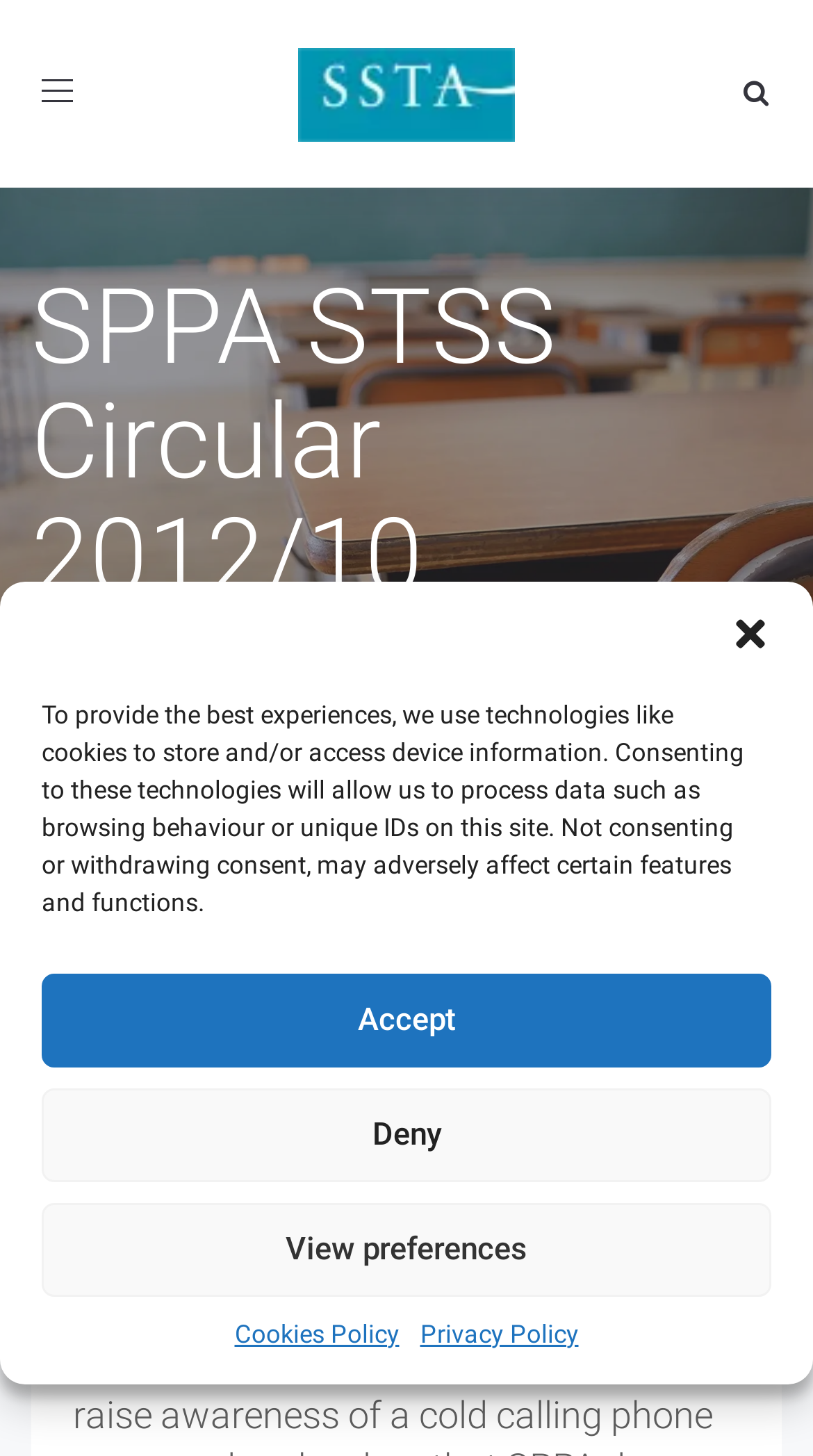Locate the bounding box of the UI element described by: "Home" in the given webpage screenshot.

[0.038, 0.44, 0.164, 0.47]